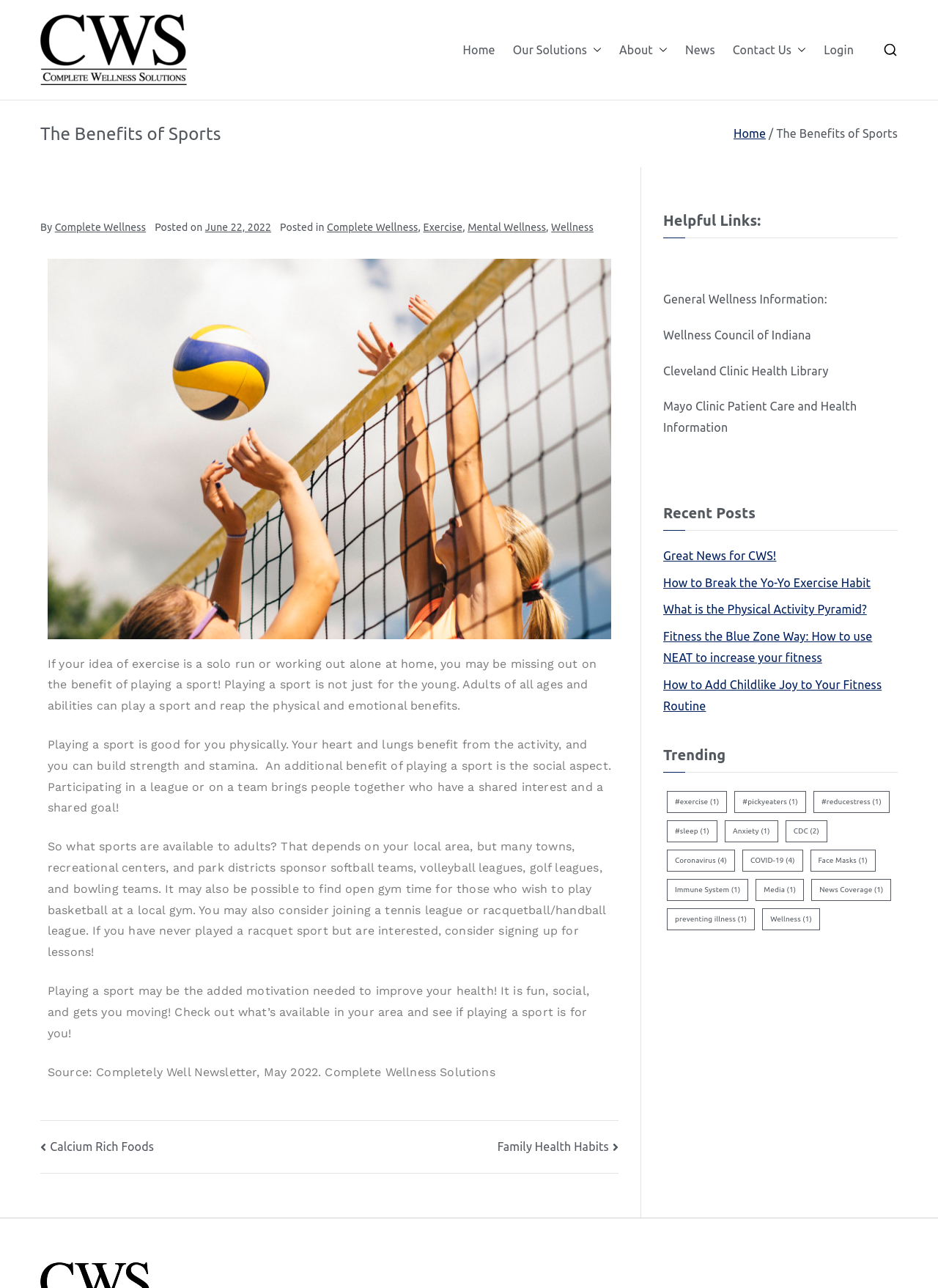What is the topic of the article posted on June 22, 2022?
Refer to the screenshot and deliver a thorough answer to the question presented.

I found the article posted on June 22, 2022 by looking at the link element with the ID 242, which has the text content 'June 22, 2022'. Above this link, I found the static text element with the ID 240, which has the text content 'Complete Wellness'. Therefore, the topic of the article posted on June 22, 2022 is Complete Wellness.